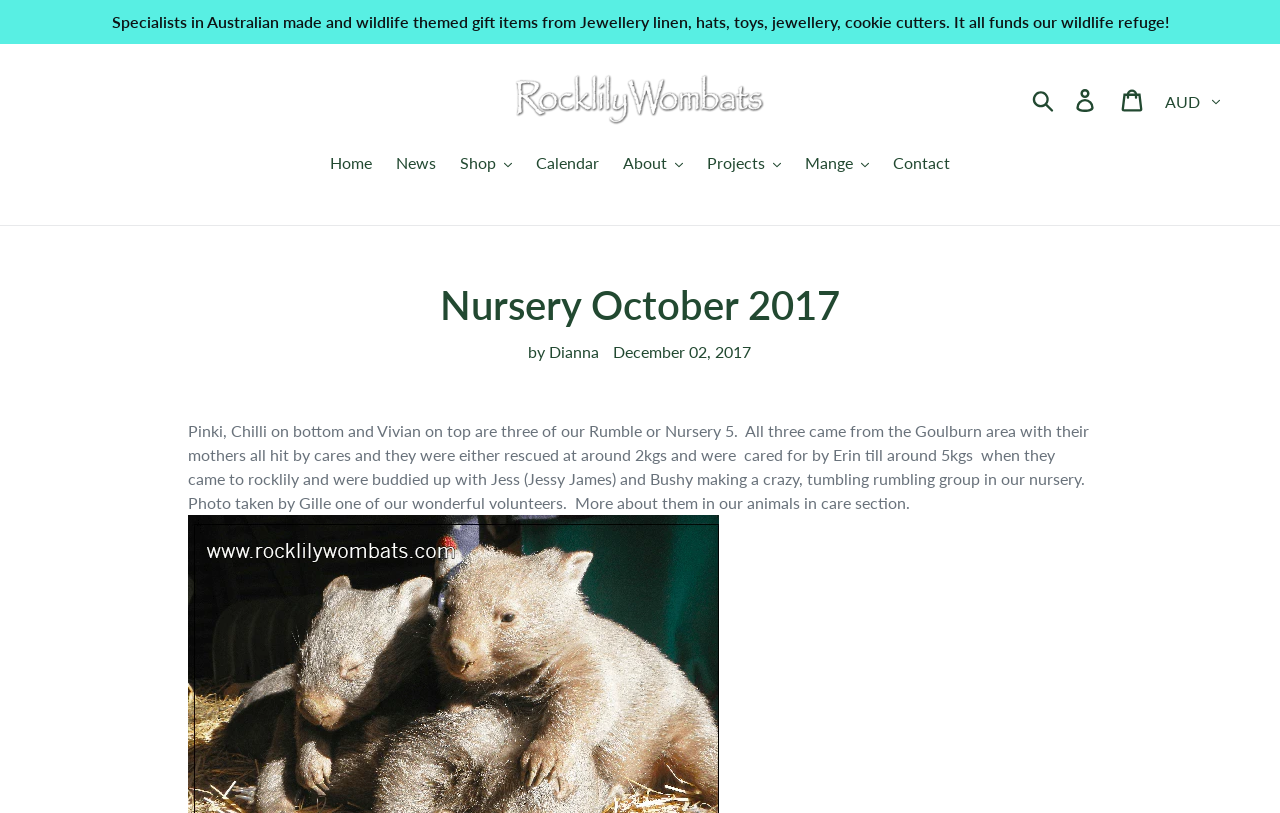Please find the bounding box coordinates for the clickable element needed to perform this instruction: "Change the currency".

[0.904, 0.101, 0.957, 0.149]